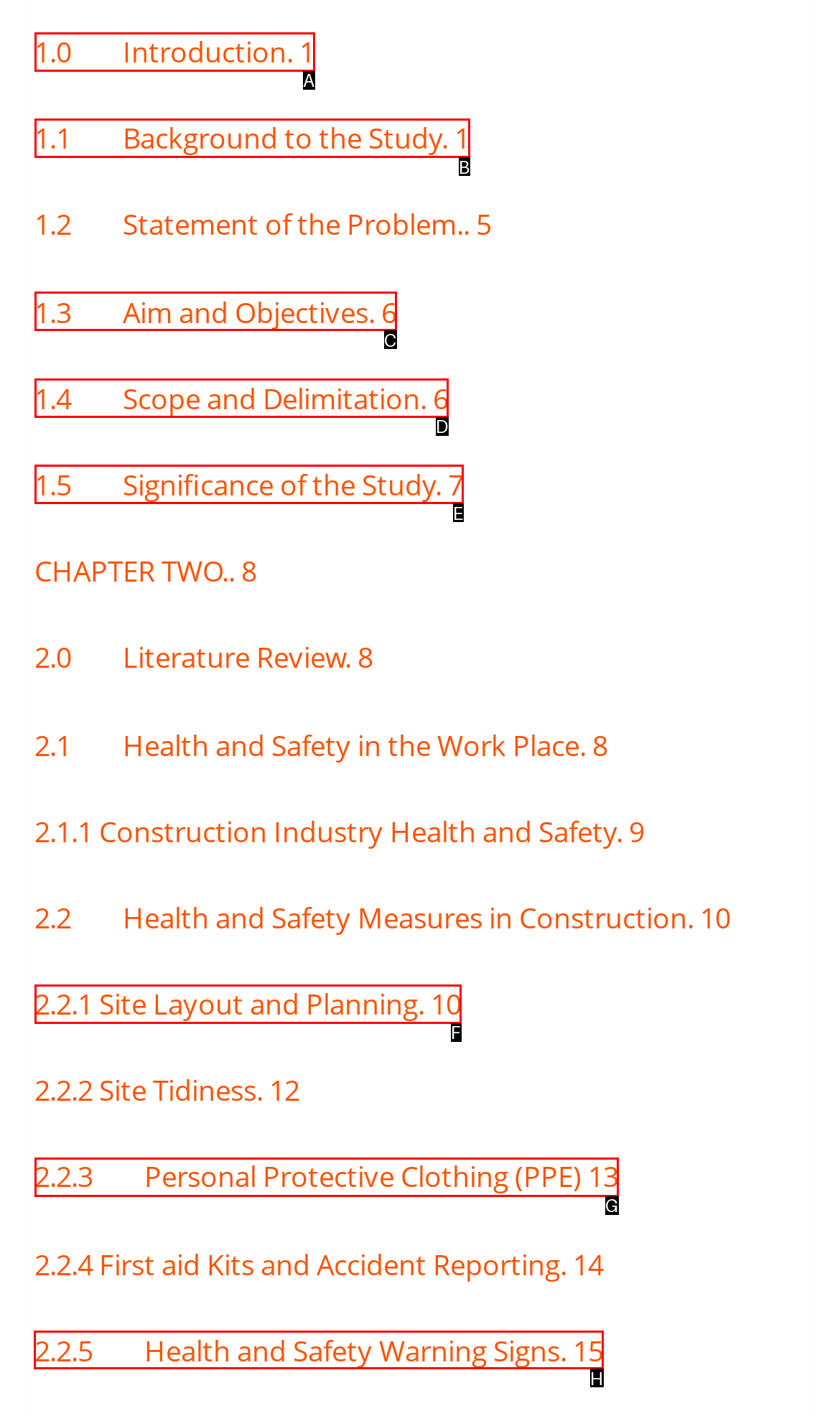Identify the correct UI element to click to achieve the task: check Health and Safety Warning Signs.
Answer with the letter of the appropriate option from the choices given.

H